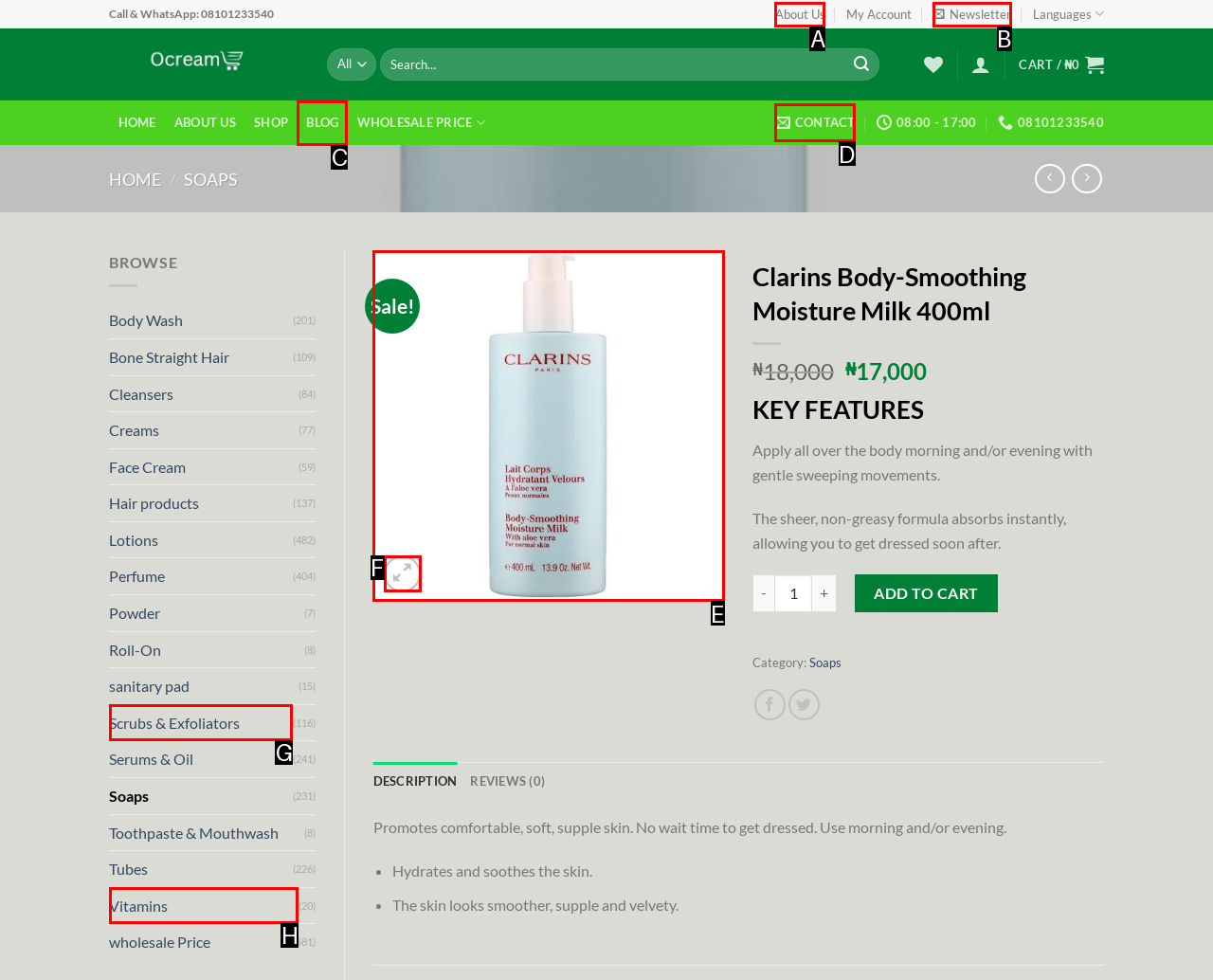Choose the HTML element you need to click to achieve the following task: Contact us
Respond with the letter of the selected option from the given choices directly.

D